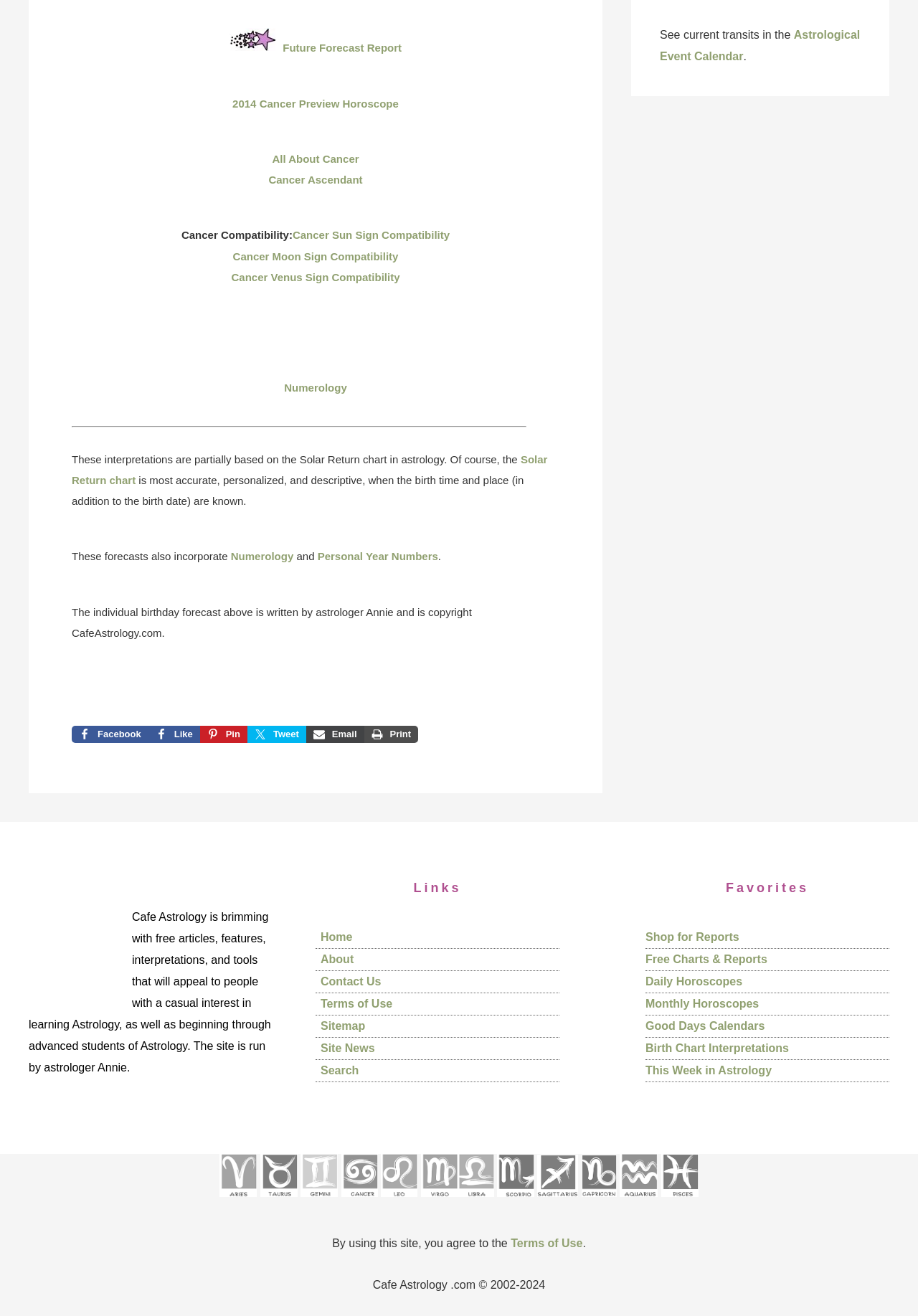Identify the bounding box coordinates of the clickable region to carry out the given instruction: "View the 'Cancer Ascendant' page".

[0.293, 0.132, 0.395, 0.141]